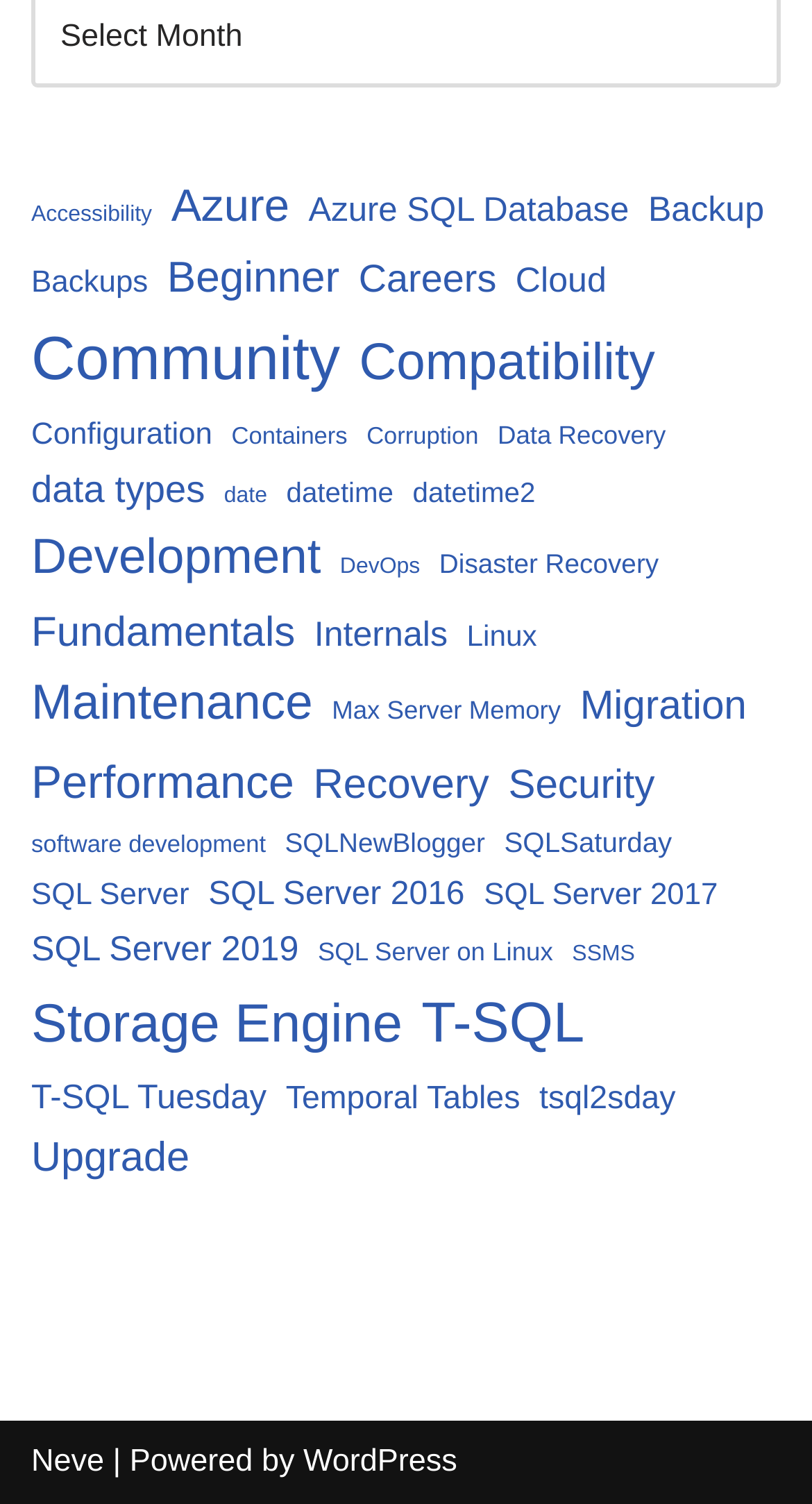Please find the bounding box coordinates of the element that needs to be clicked to perform the following instruction: "Learn about Backup". The bounding box coordinates should be four float numbers between 0 and 1, represented as [left, top, right, bottom].

[0.798, 0.122, 0.941, 0.159]